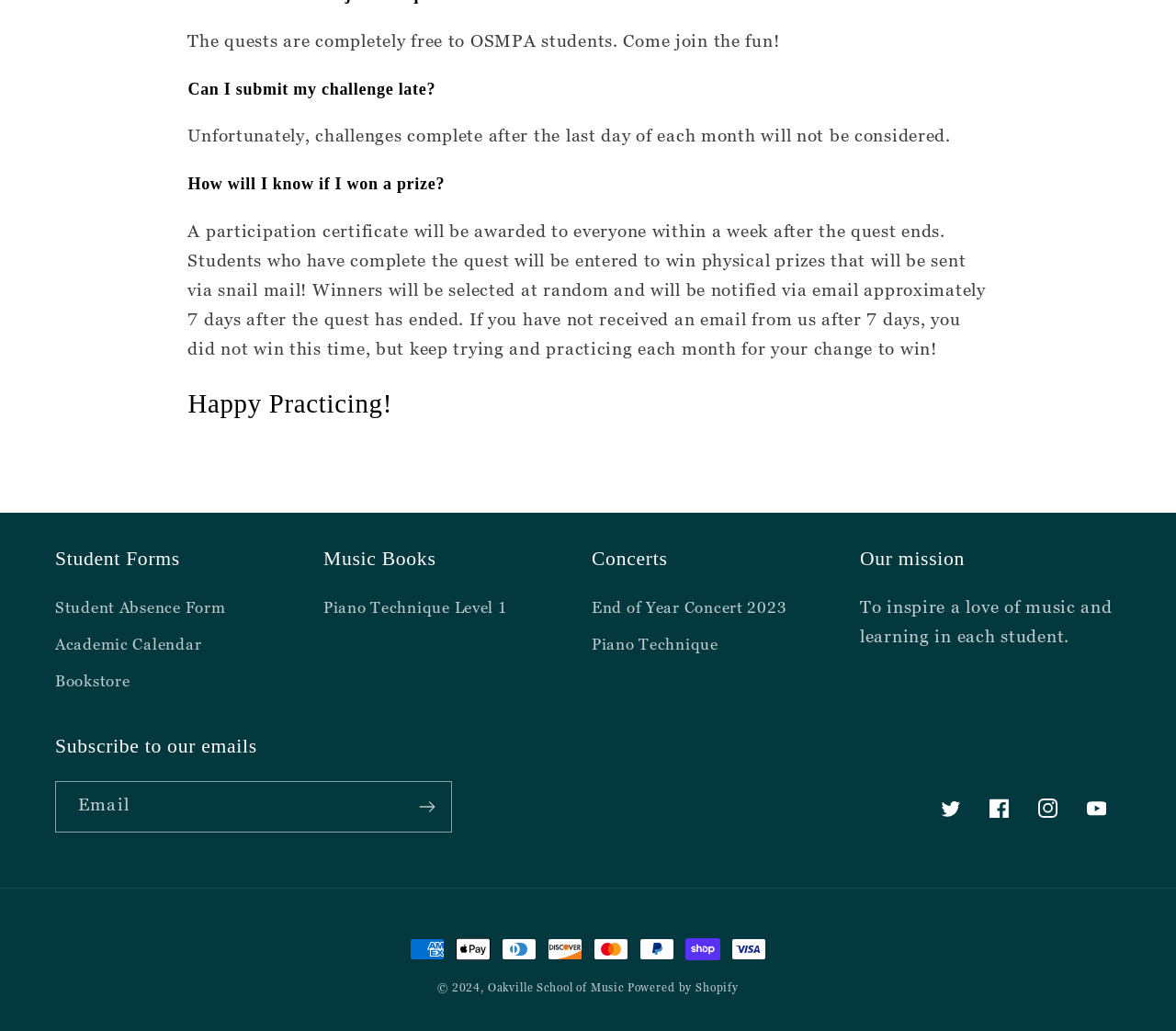What is the purpose of the quests?
Using the details shown in the screenshot, provide a comprehensive answer to the question.

The purpose of the quests can be inferred from the mission statement of the Oakville School of Music, which is 'To inspire a love of music and learning in each student.' This suggests that the quests are designed to promote music education and learning among students.